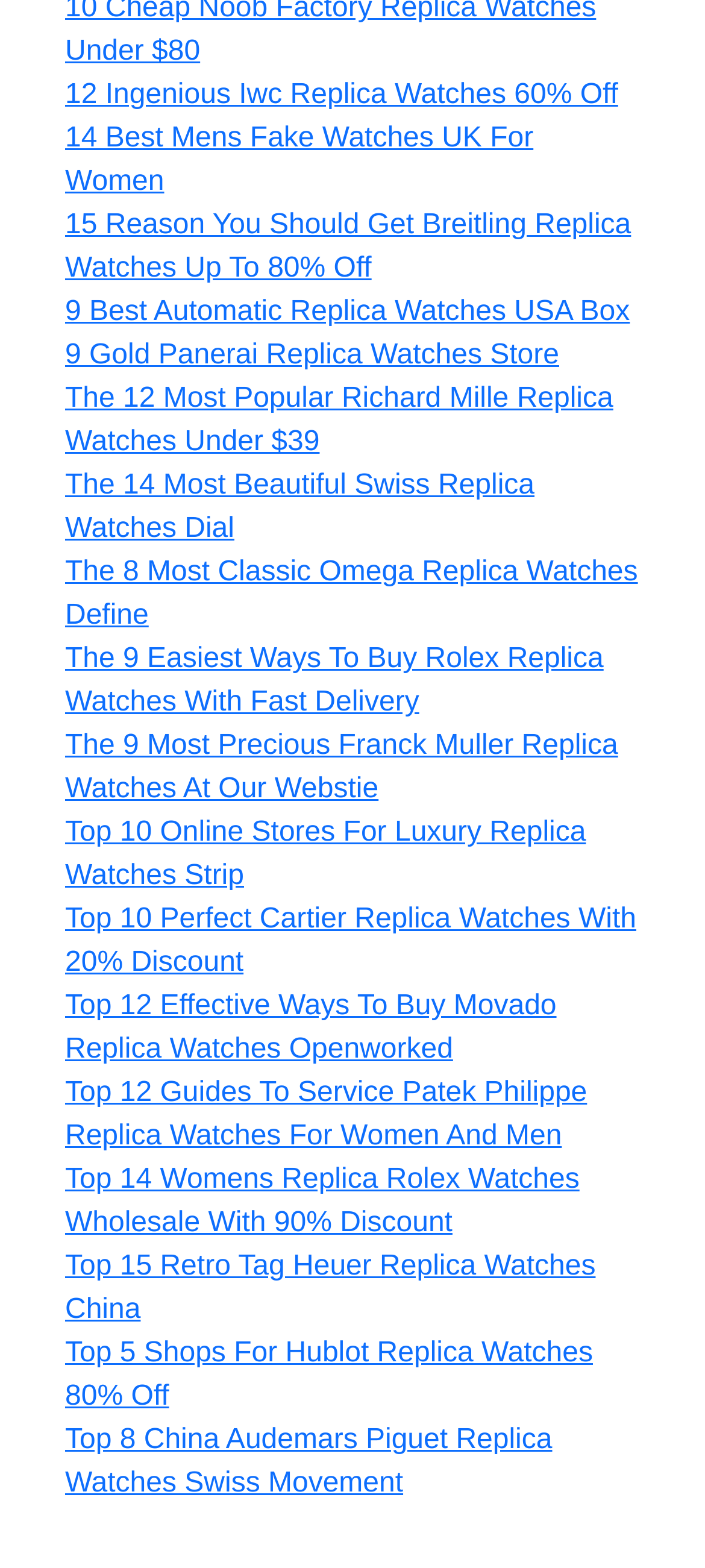Can you identify the bounding box coordinates of the clickable region needed to carry out this instruction: 'View The 12 Most Popular Richard Mille Replica Watches Under $39'? The coordinates should be four float numbers within the range of 0 to 1, stated as [left, top, right, bottom].

[0.092, 0.245, 0.87, 0.292]